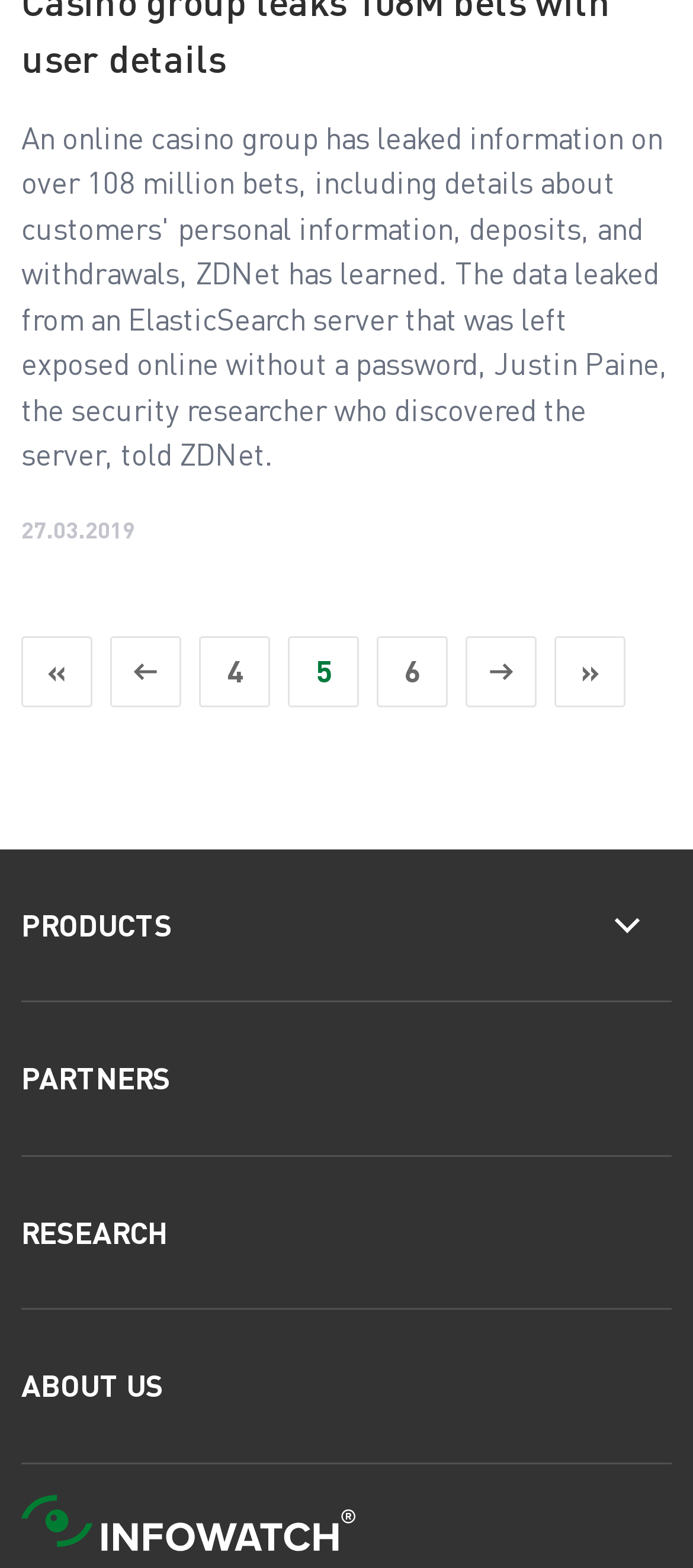Can you find the bounding box coordinates for the element that needs to be clicked to execute this instruction: "View products"? The coordinates should be given as four float numbers between 0 and 1, i.e., [left, top, right, bottom].

[0.031, 0.542, 0.841, 0.638]